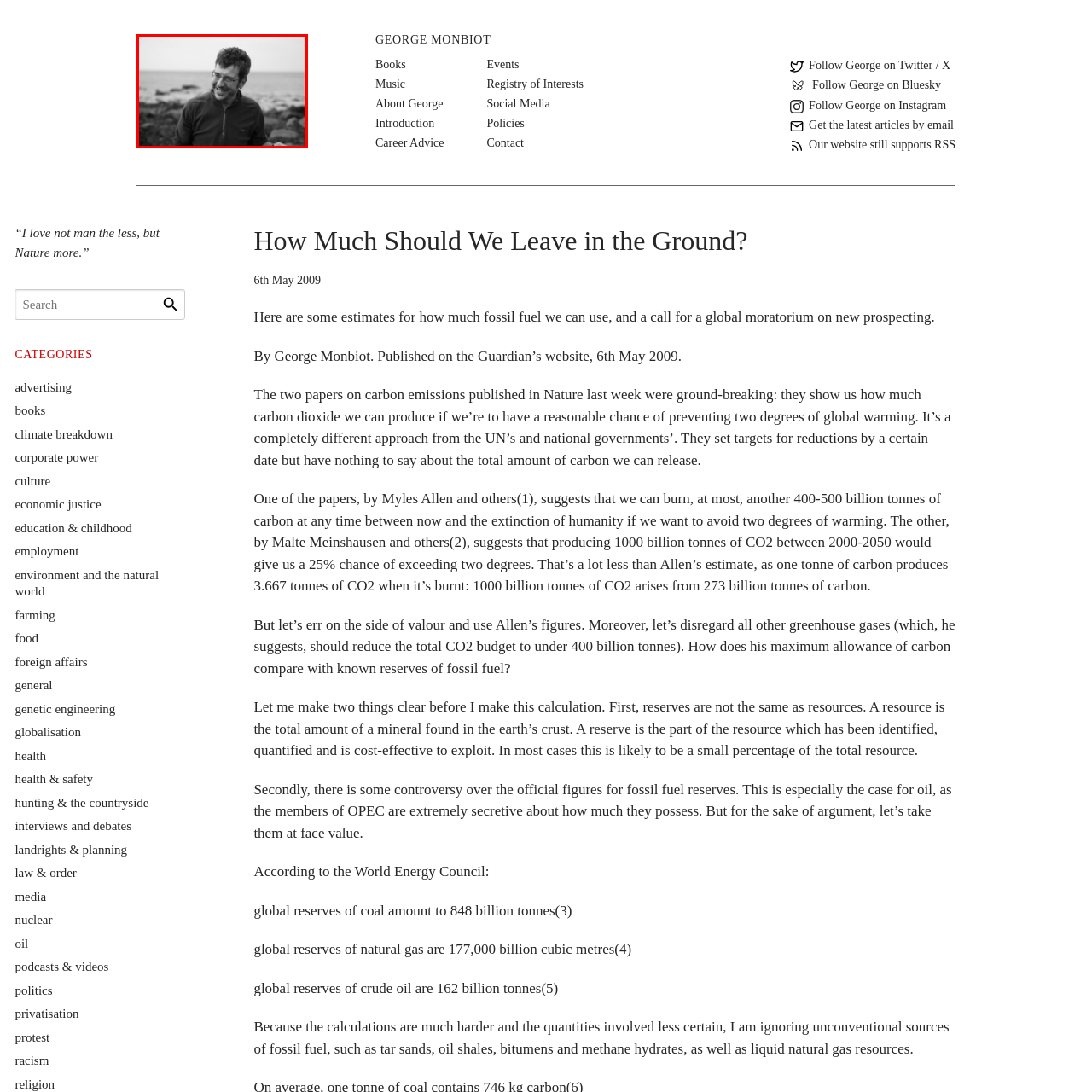Give a comprehensive description of the picture highlighted by the red border.

The image features George Monbiot, a prominent British journalist and author known for his insightful commentary on environmental issues and social justice. He is depicted smiling against a coastal backdrop, with a blurred ocean and rocky shore visible behind him. Monbiot is wearing a casual dark shirt, embodying a relaxed and approachable demeanor. This photograph captures not only his engaging personality but also reflects his connection to nature, a central theme in his work.